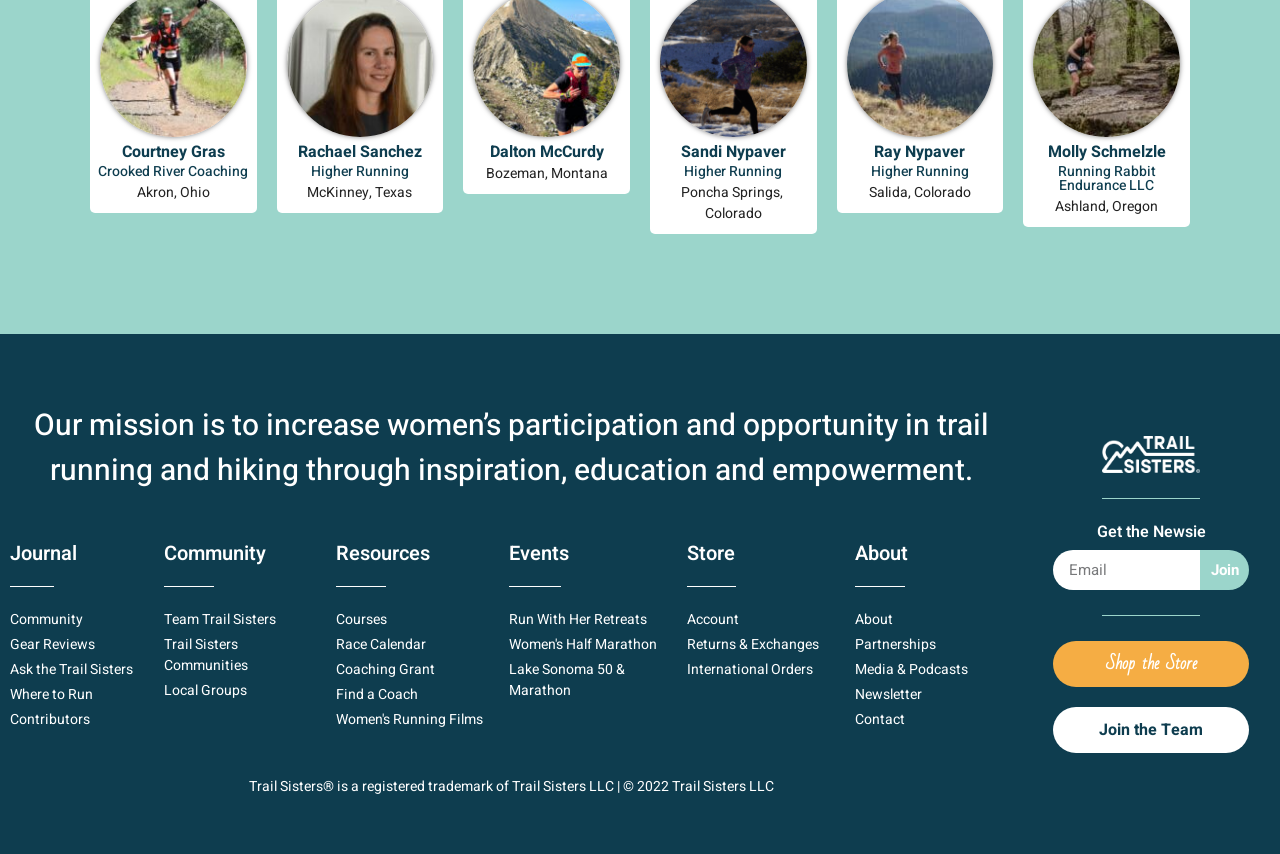Highlight the bounding box of the UI element that corresponds to this description: "Running Rabbit Endurance LLC".

[0.826, 0.189, 0.903, 0.23]